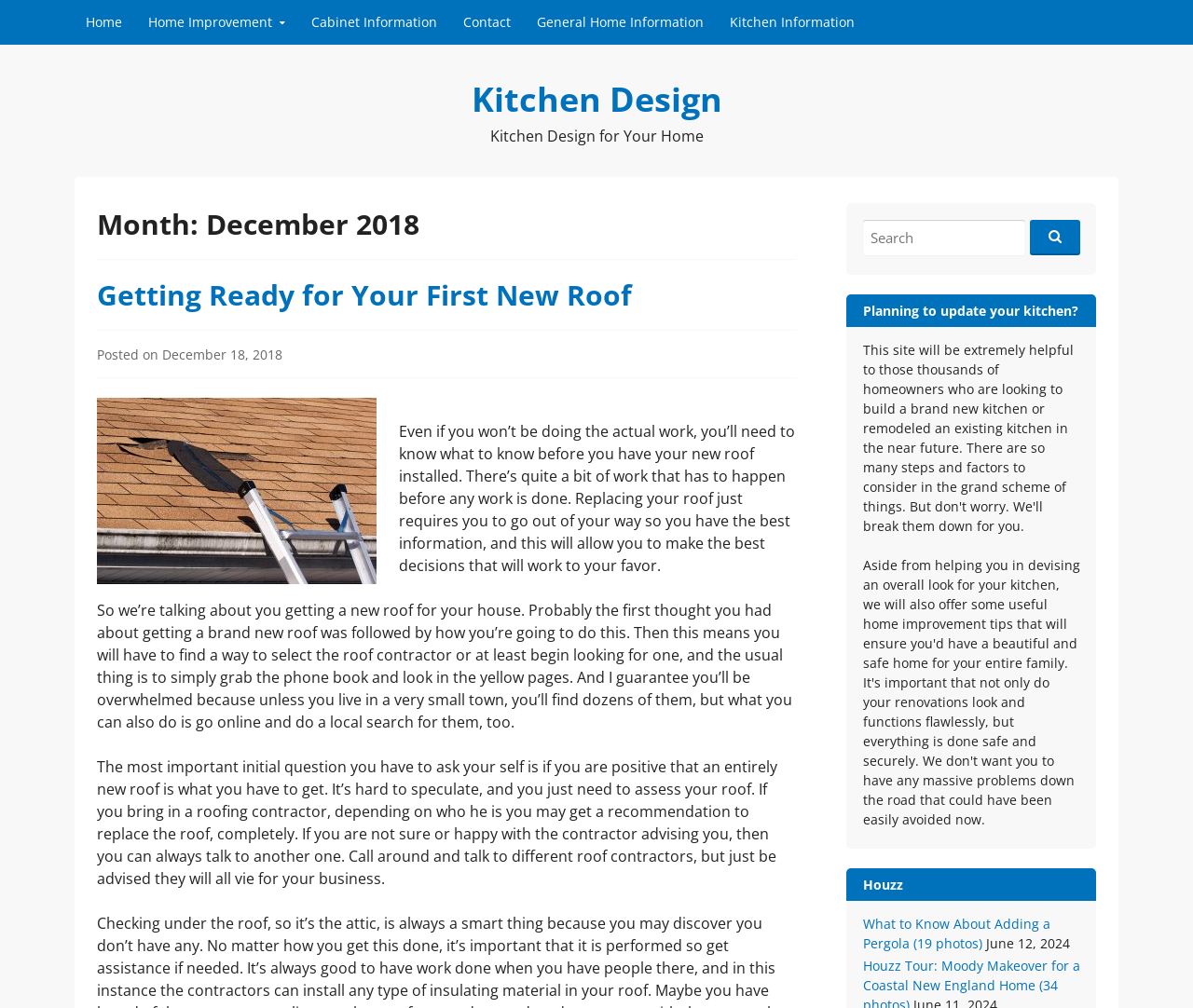What is the purpose of the search bar?
Look at the image and respond with a one-word or short-phrase answer.

To search for content